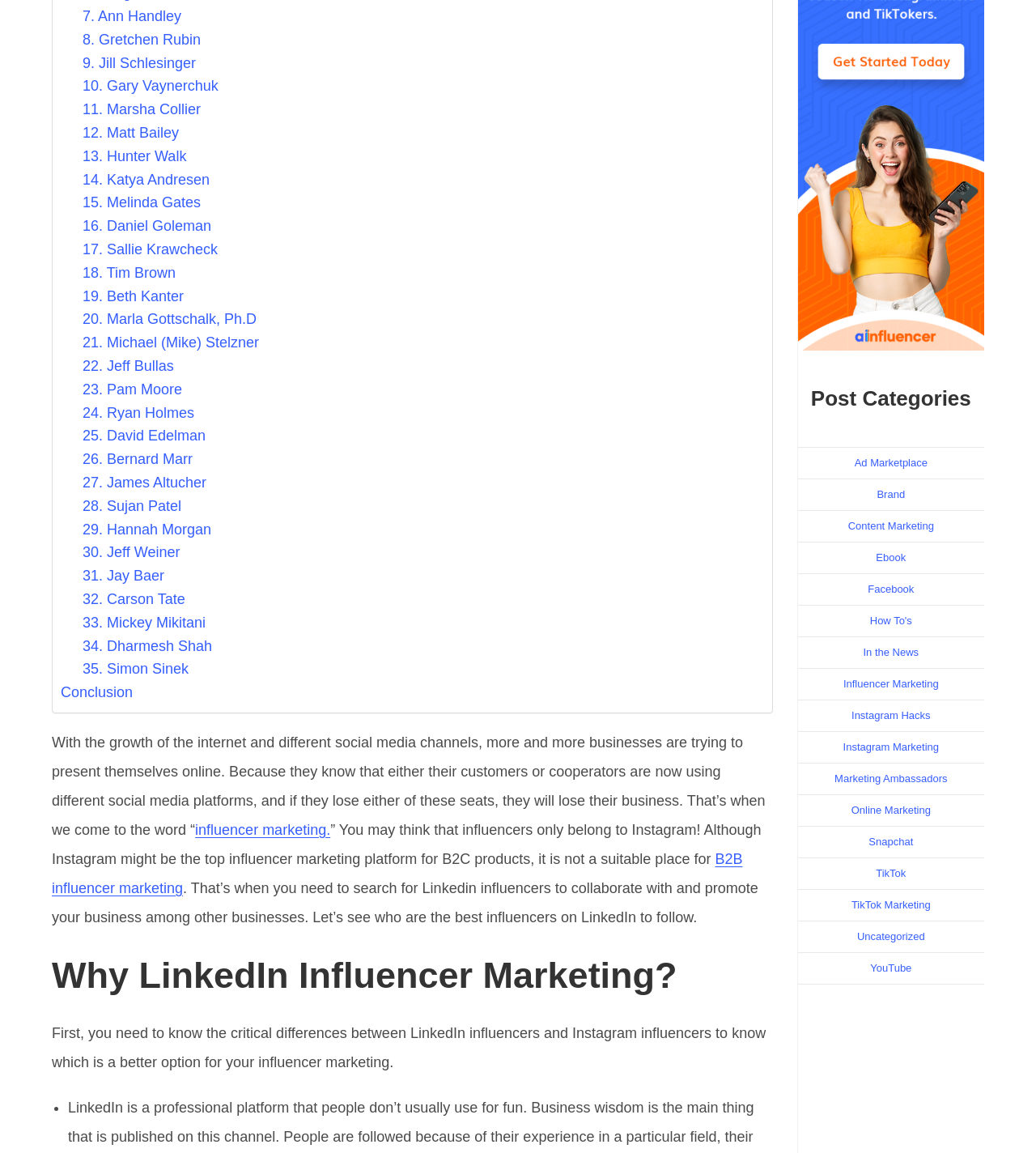Determine the bounding box coordinates of the section I need to click to execute the following instruction: "Explore the category 'Influencer Marketing'". Provide the coordinates as four float numbers between 0 and 1, i.e., [left, top, right, bottom].

[0.814, 0.588, 0.906, 0.598]